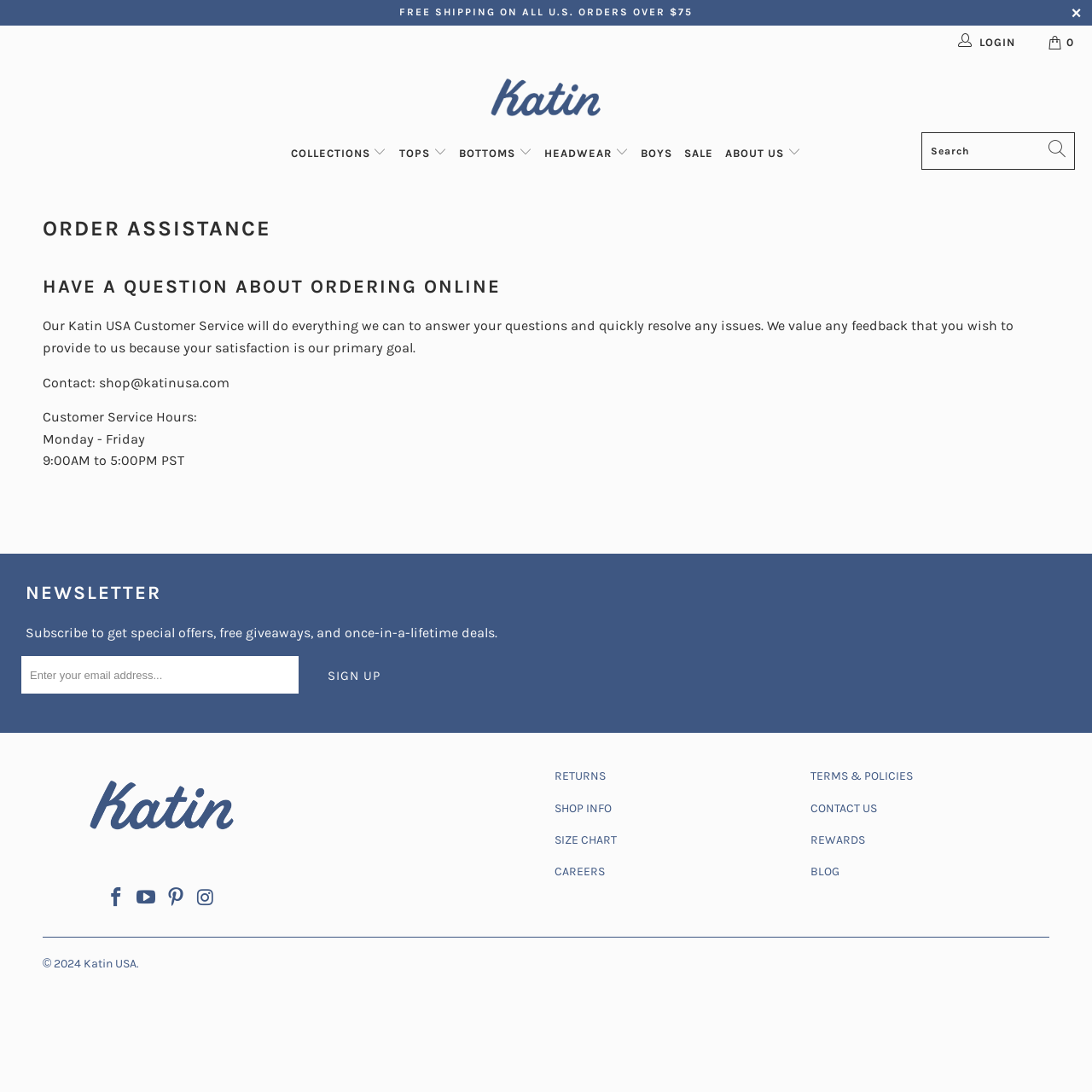Could you specify the bounding box coordinates for the clickable section to complete the following instruction: "Call 020 7989 9888"?

None